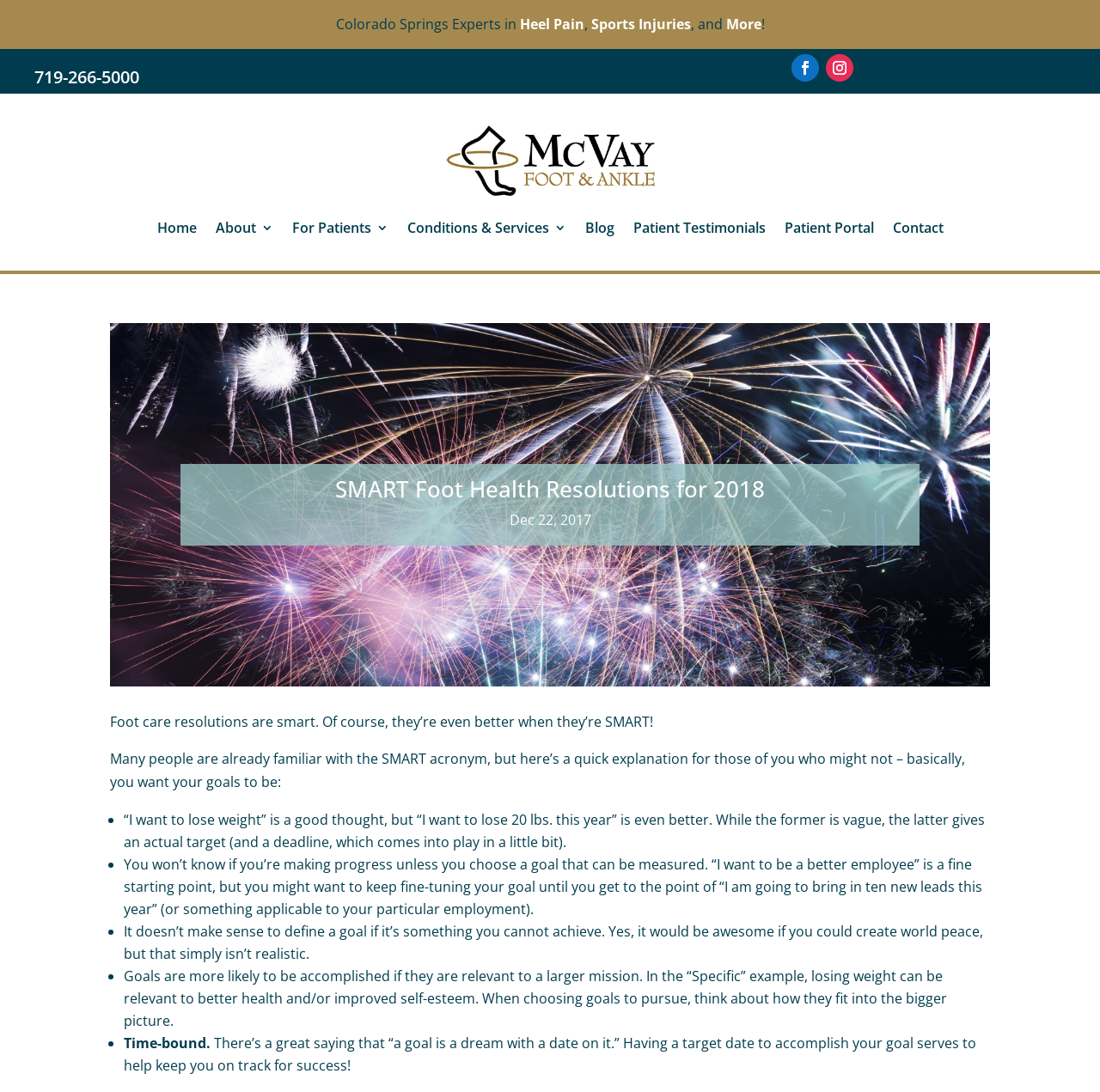What is the phone number of McVay Foot and Ankle?
Give a one-word or short-phrase answer derived from the screenshot.

719-266-5000